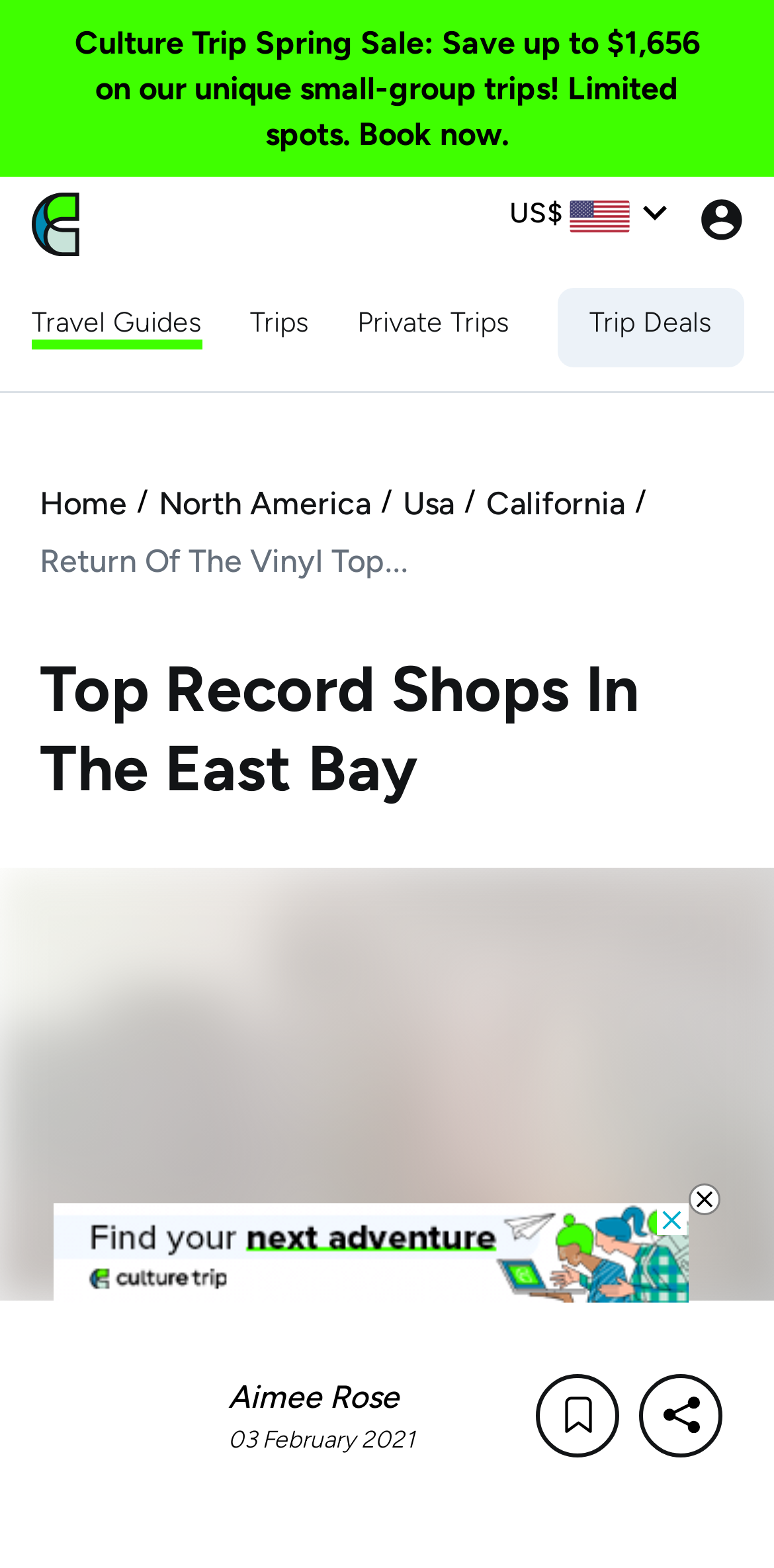Find and specify the bounding box coordinates that correspond to the clickable region for the instruction: "Browse Travel Guides".

[0.041, 0.194, 0.262, 0.219]